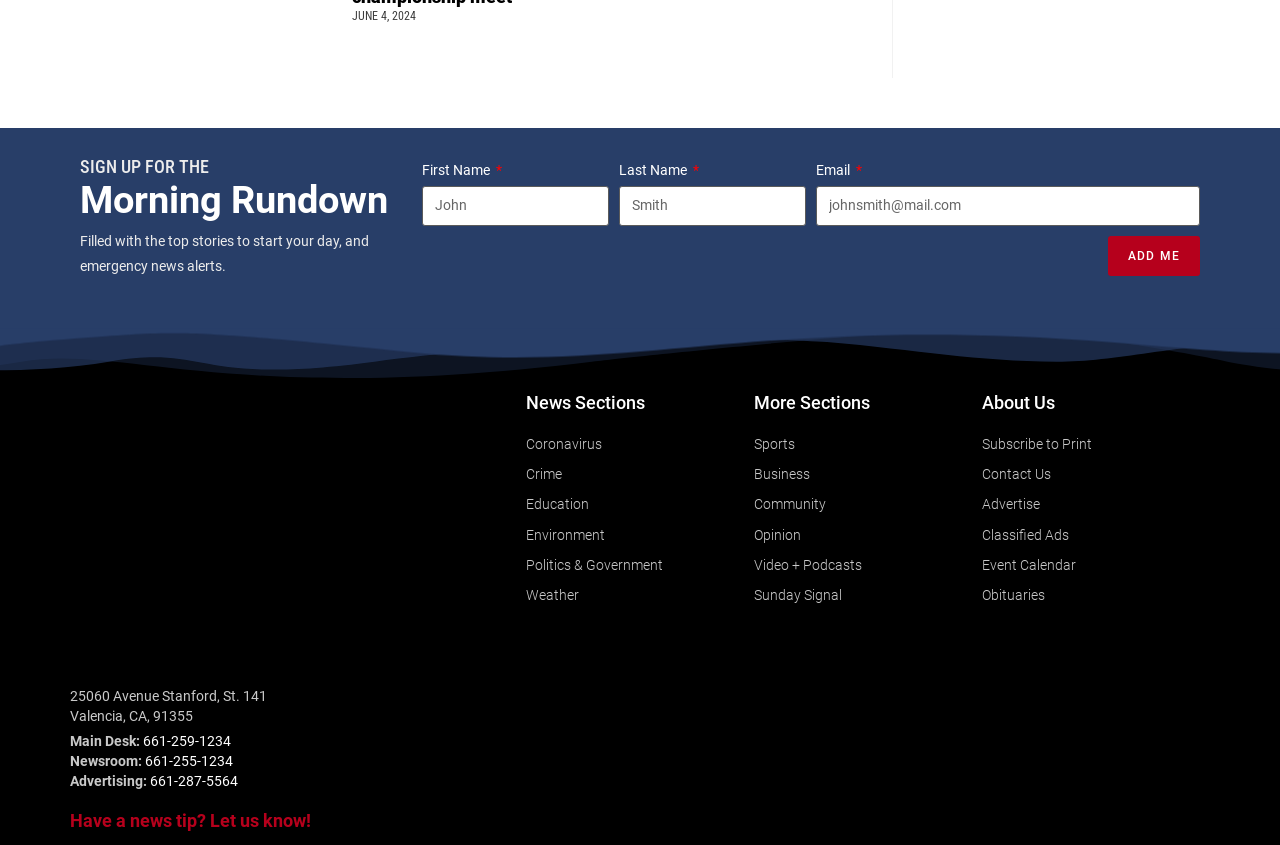Please determine the bounding box coordinates of the element to click in order to execute the following instruction: "click the 'Home' link". The coordinates should be four float numbers between 0 and 1, specified as [left, top, right, bottom].

None